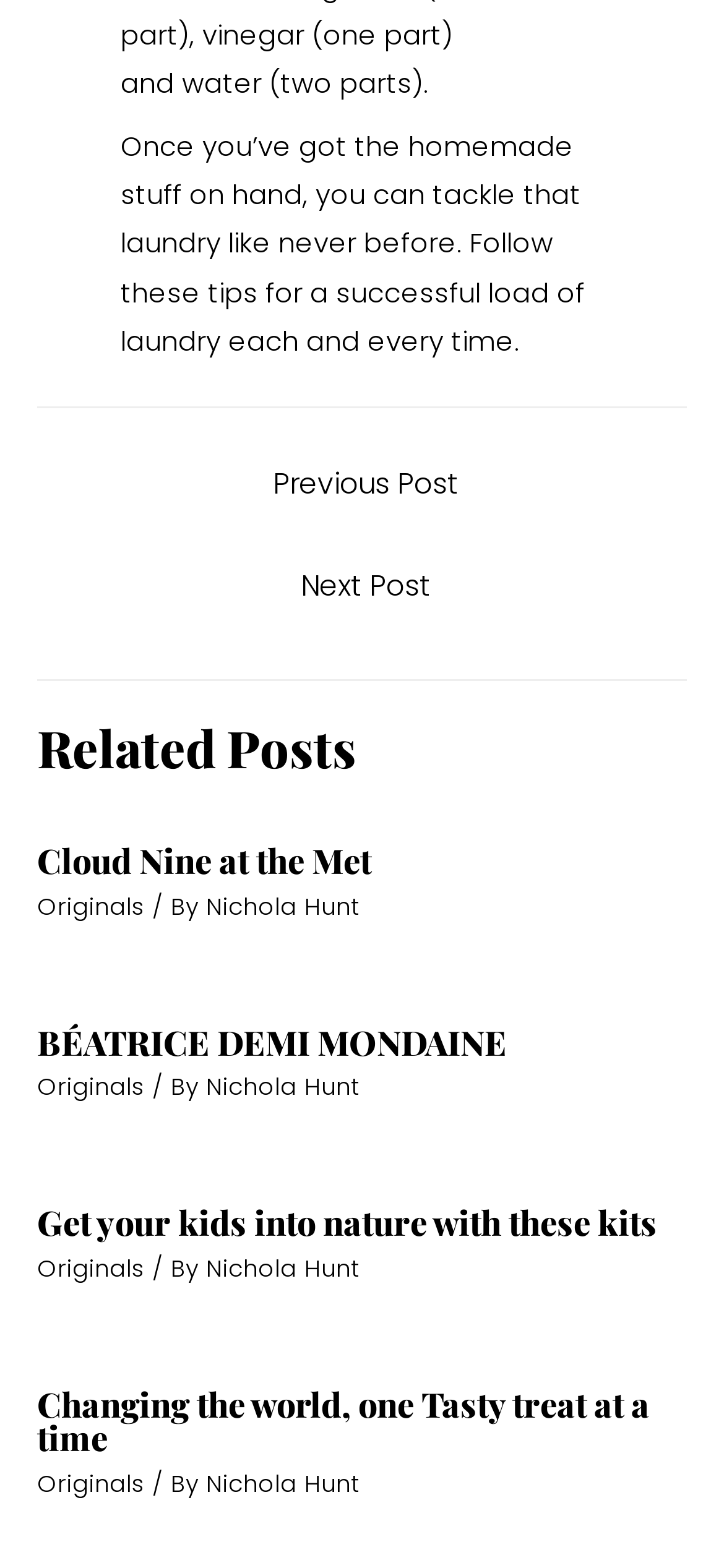Who is the author of the related posts?
Please provide a full and detailed response to the question.

I inferred this answer by looking at the pattern of elements under each article element, which consistently shows a link element with the text 'Nichola Hunt' after the '/ By' static text element. This suggests that Nichola Hunt is the author of the related posts.